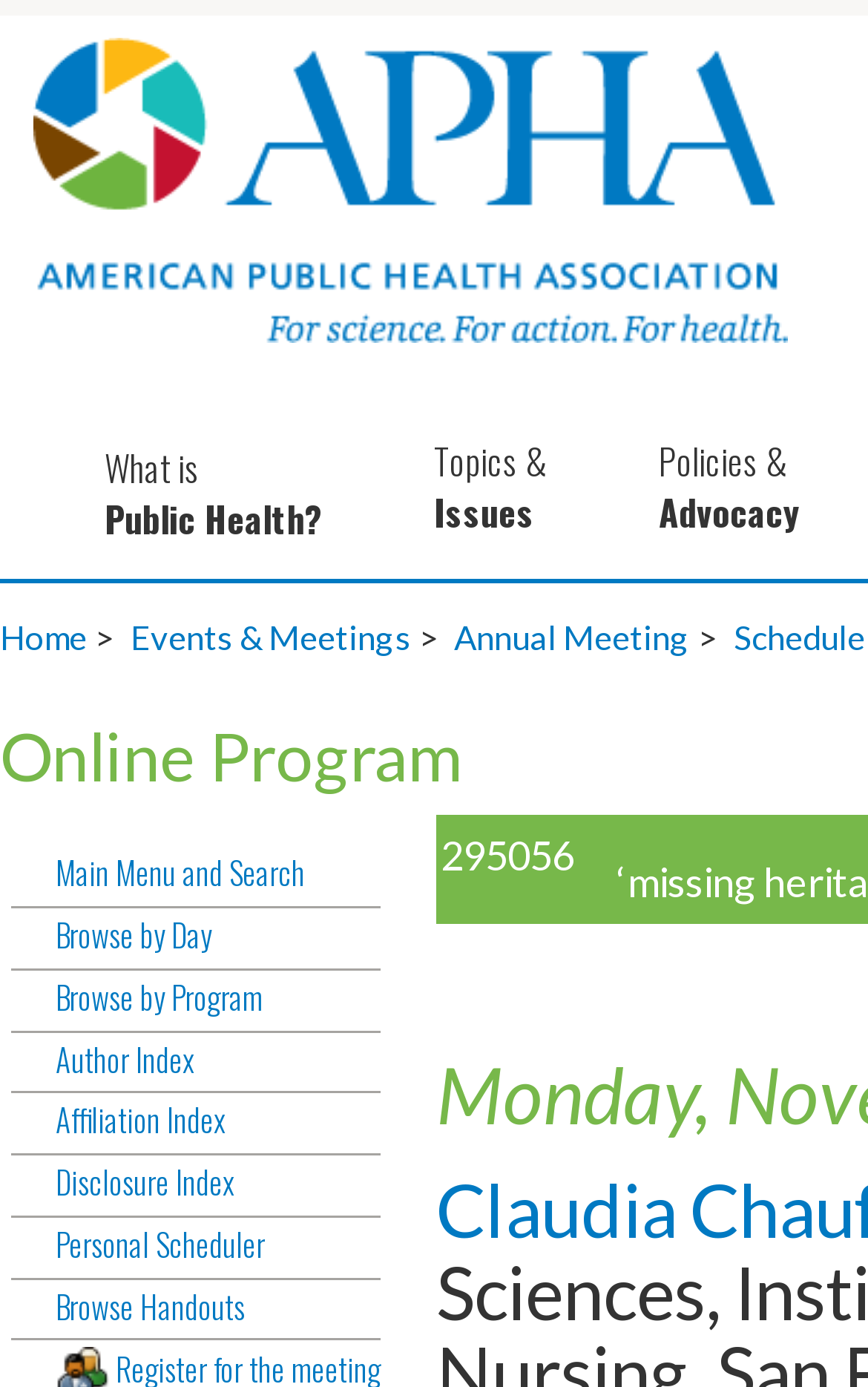Identify the bounding box coordinates of the clickable section necessary to follow the following instruction: "view Author Index". The coordinates should be presented as four float numbers from 0 to 1, i.e., [left, top, right, bottom].

[0.013, 0.749, 0.438, 0.789]